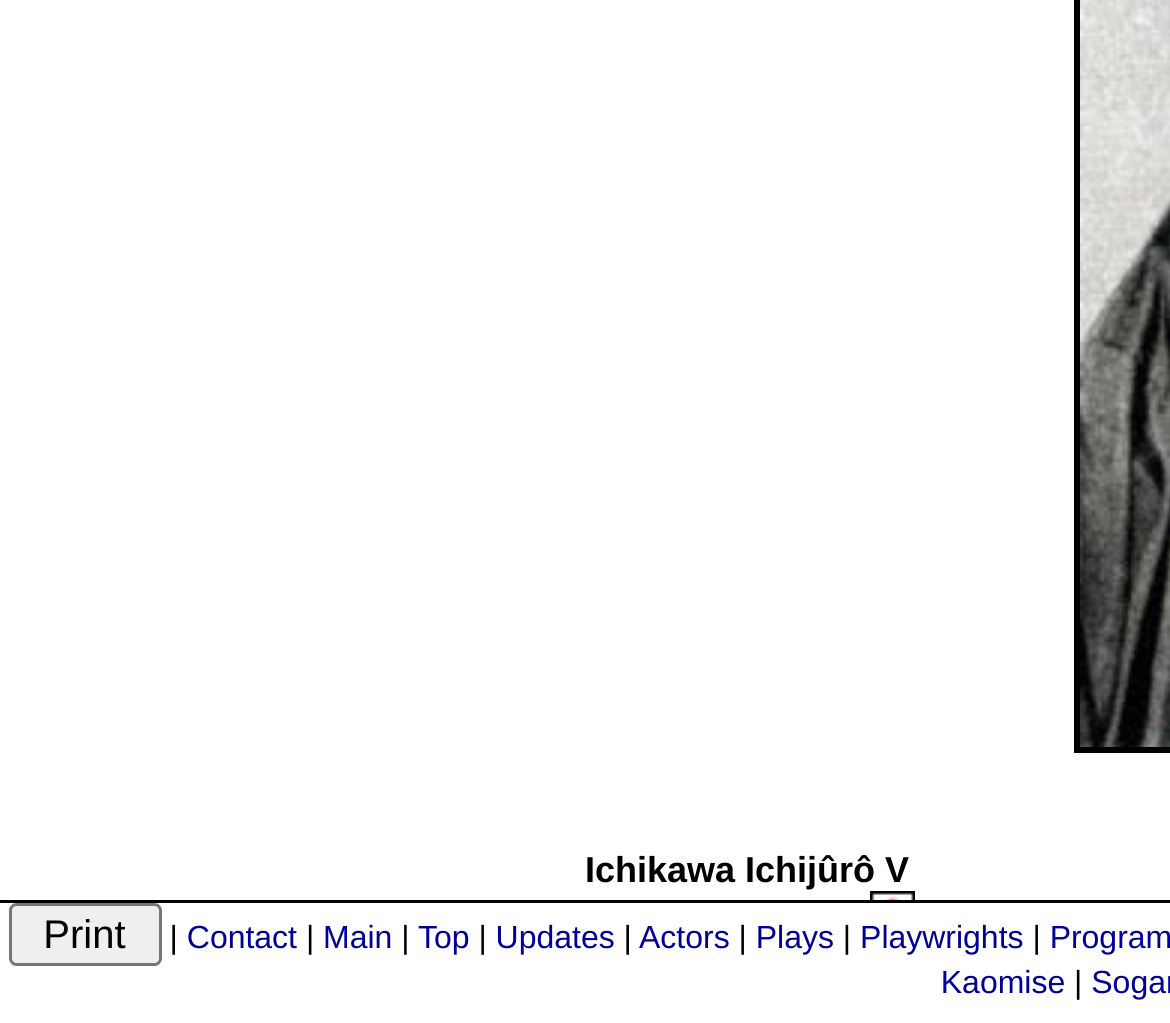Please locate the bounding box coordinates for the element that should be clicked to achieve the following instruction: "Go to the 'Main' page". Ensure the coordinates are given as four float numbers between 0 and 1, i.e., [left, top, right, bottom].

[0.276, 0.9, 0.335, 0.935]